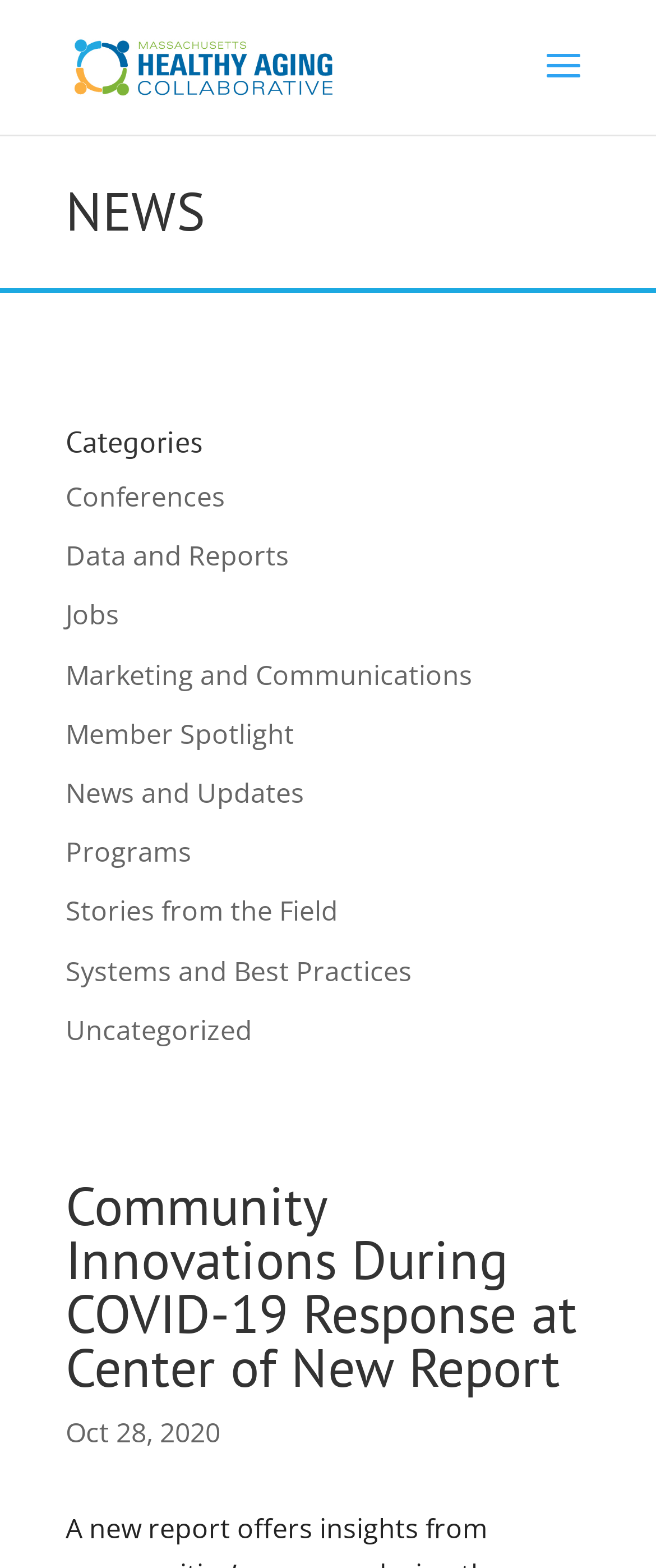Determine the bounding box coordinates of the clickable region to carry out the instruction: "read NEWS section".

[0.1, 0.117, 0.9, 0.162]